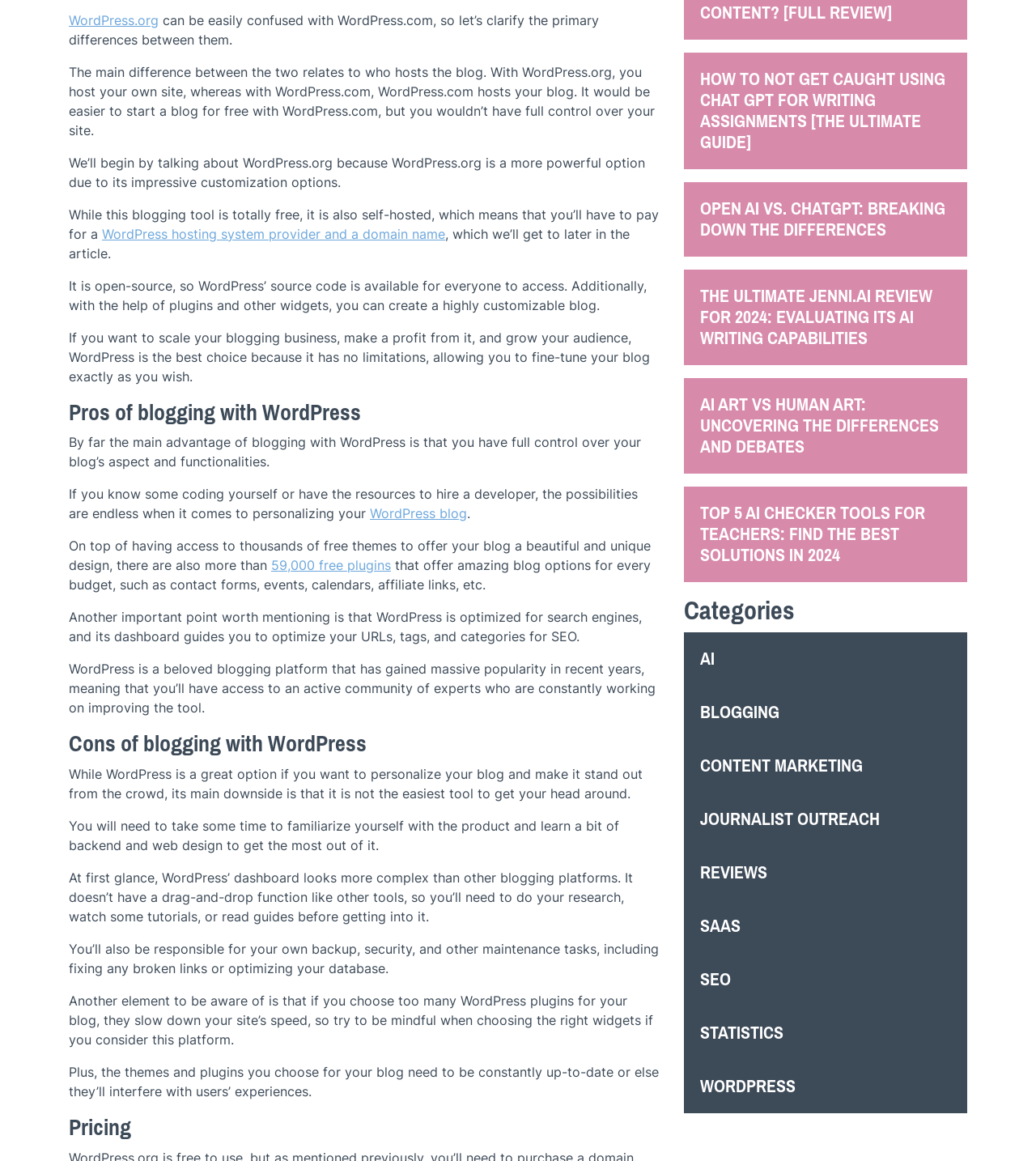Please indicate the bounding box coordinates of the element's region to be clicked to achieve the instruction: "Explore the article about how not to get caught using Chat GPT for writing assignments". Provide the coordinates as four float numbers between 0 and 1, i.e., [left, top, right, bottom].

[0.676, 0.059, 0.912, 0.131]